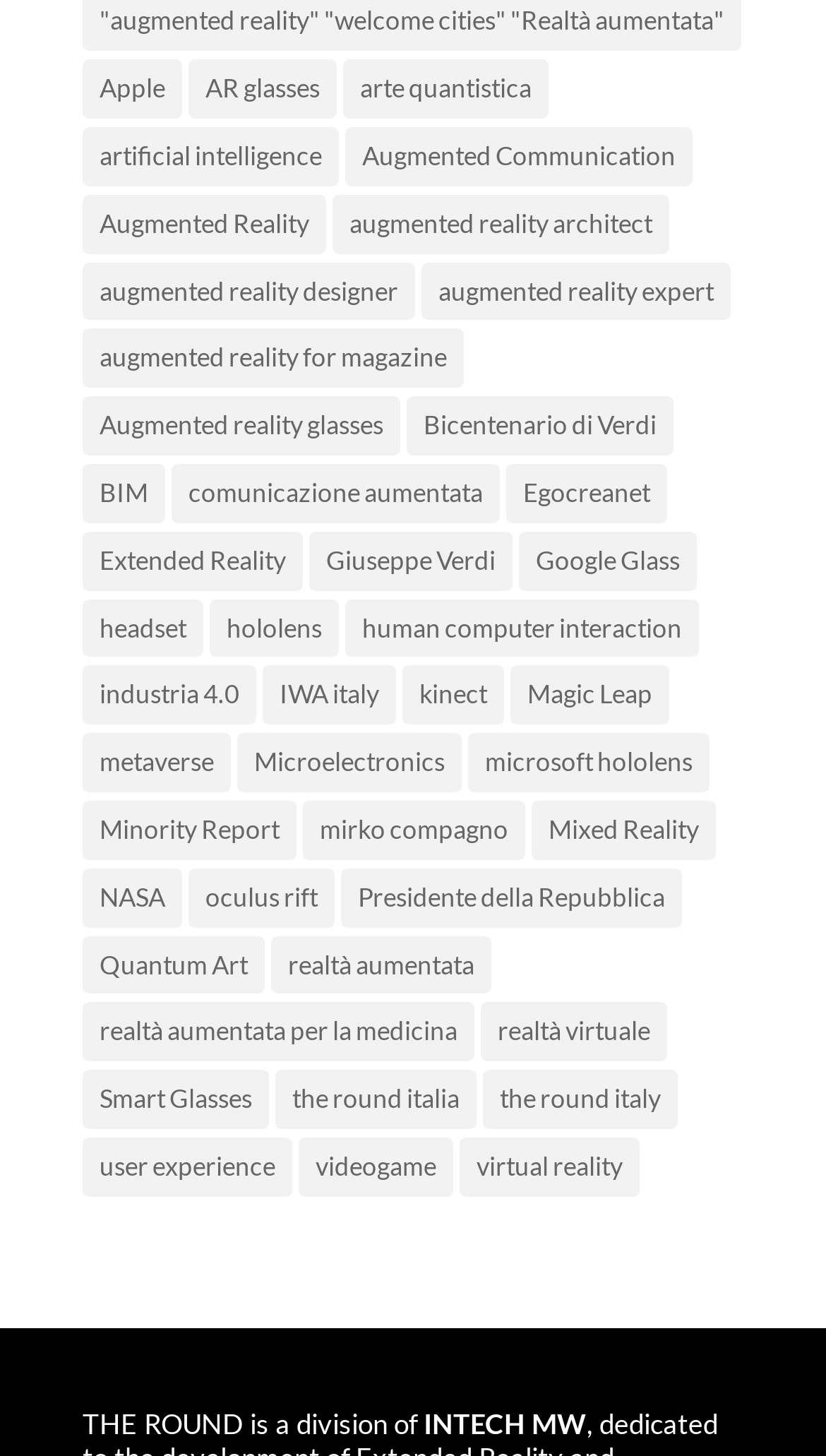What is the main topic of the webpage?
Provide a detailed and well-explained answer to the question.

Based on the numerous links and categories listed on the webpage, it appears that the main topic is related to Augmented Reality and its various applications, including glasses, architecture, design, and more.